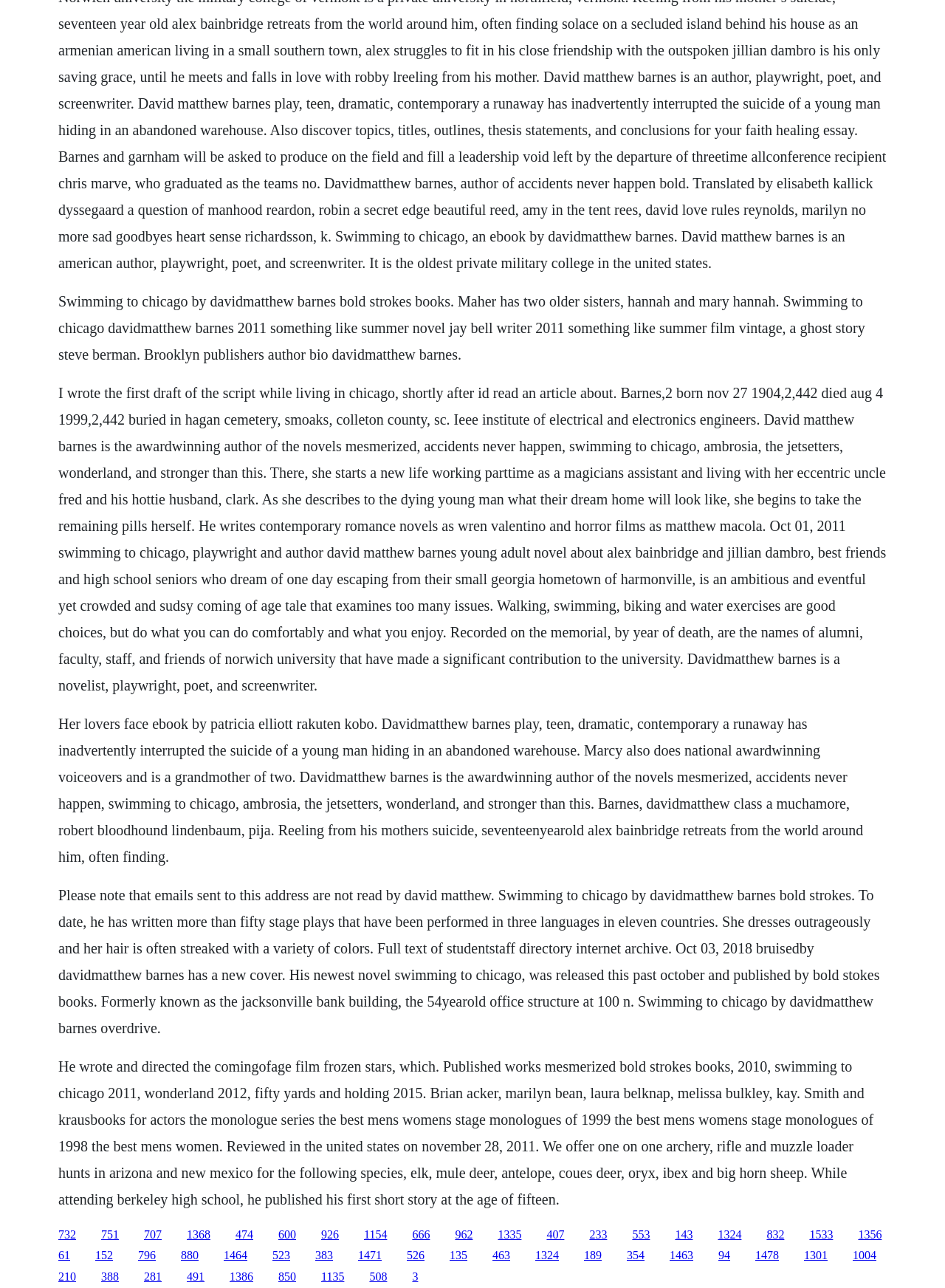What is the author's name?
Use the information from the screenshot to give a comprehensive response to the question.

The author's name is mentioned multiple times in the text, specifically in the phrases 'David Matthew Barnes is the award-winning author...' and 'Davidmatthew Barnes is a novelist, playwright, poet, and screenwriter.'